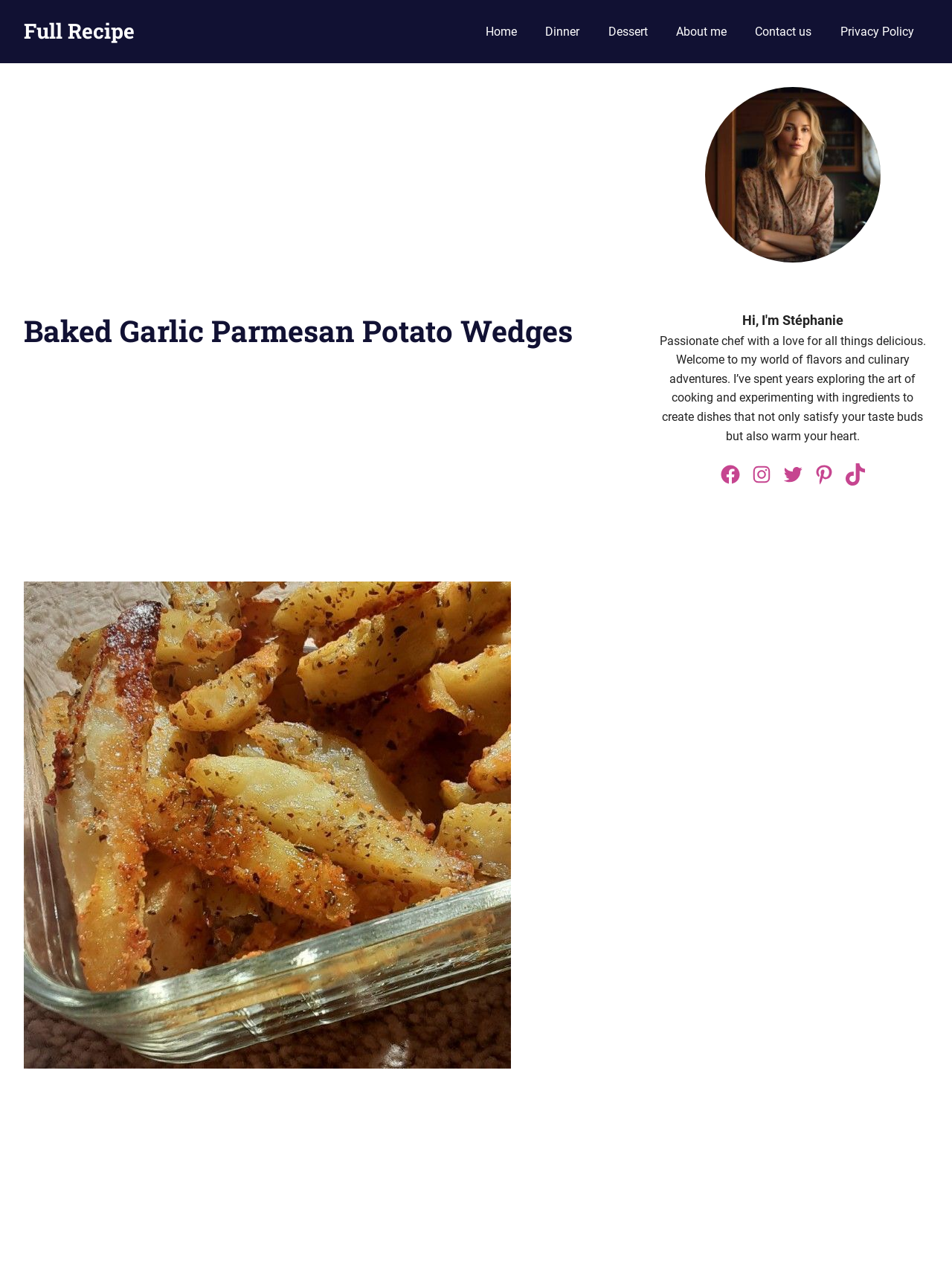Could you locate the bounding box coordinates for the section that should be clicked to accomplish this task: "Follow on Facebook".

[0.755, 0.361, 0.779, 0.378]